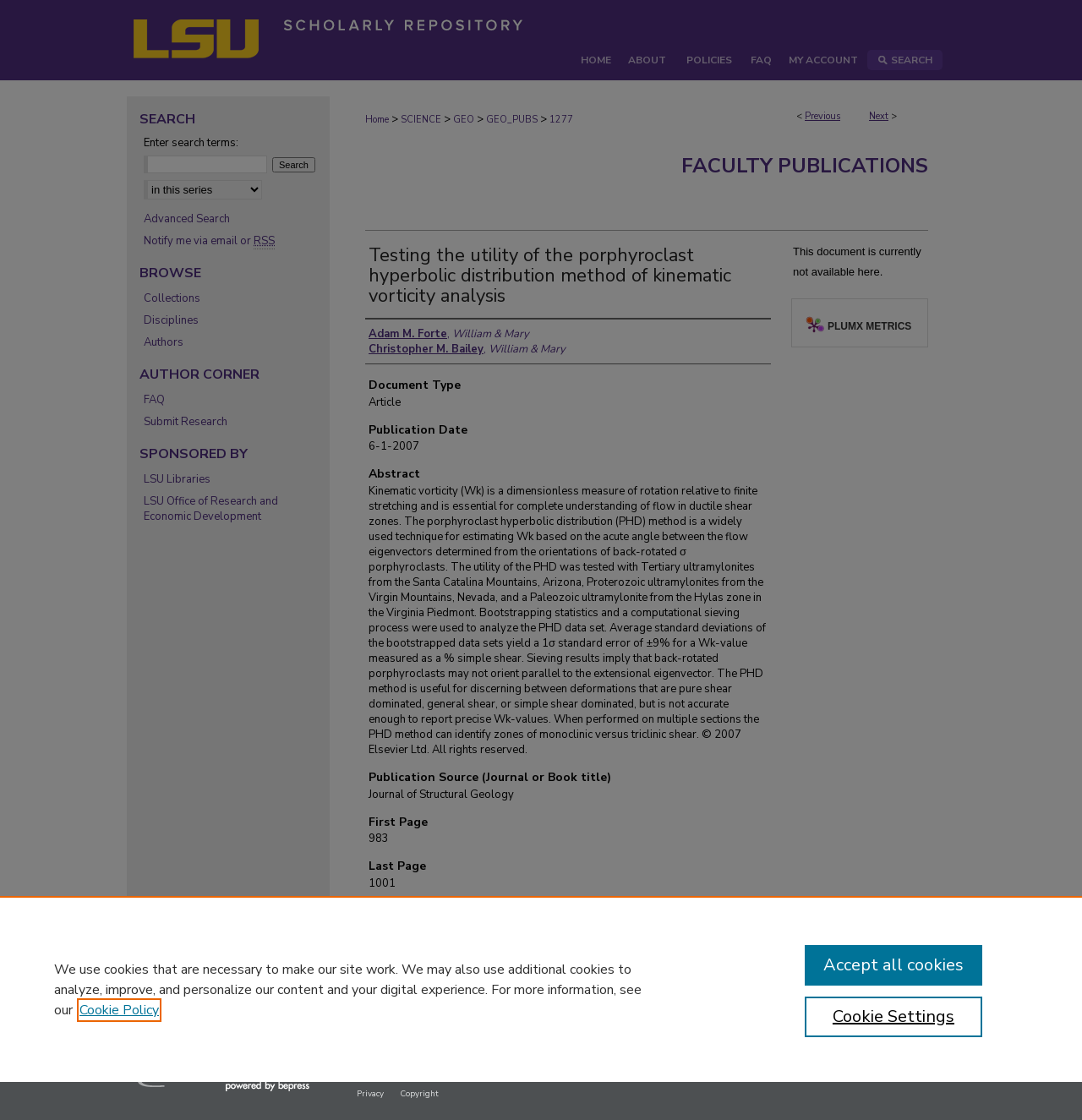Answer in one word or a short phrase: 
What is the DOI of the article?

https://doi.org/10.1016/j.jsg.2007.01.006